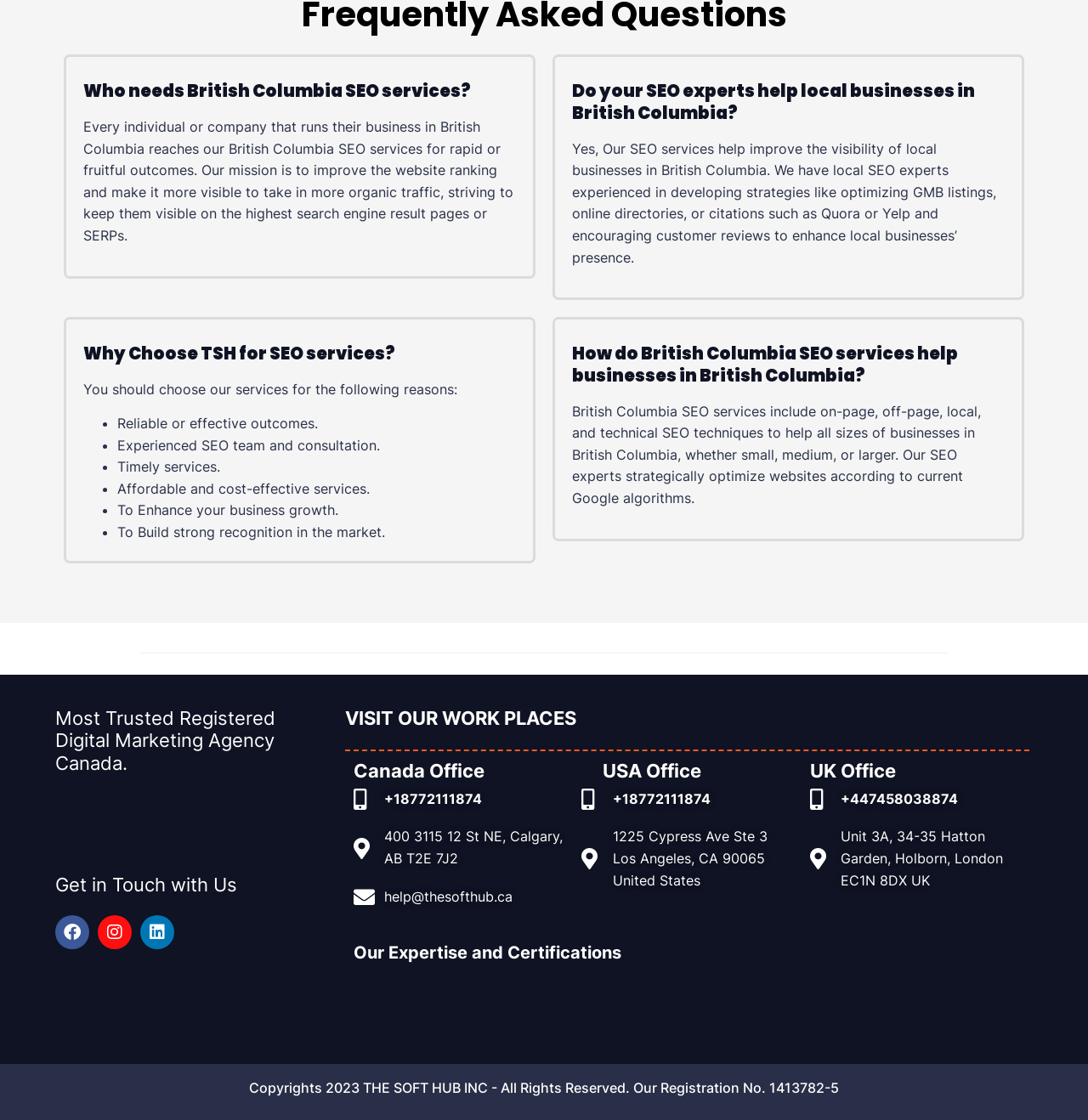Determine the bounding box coordinates for the clickable element to execute this instruction: "Get in Touch with Us". Provide the coordinates as four float numbers between 0 and 1, i.e., [left, top, right, bottom].

[0.051, 0.78, 0.218, 0.8]